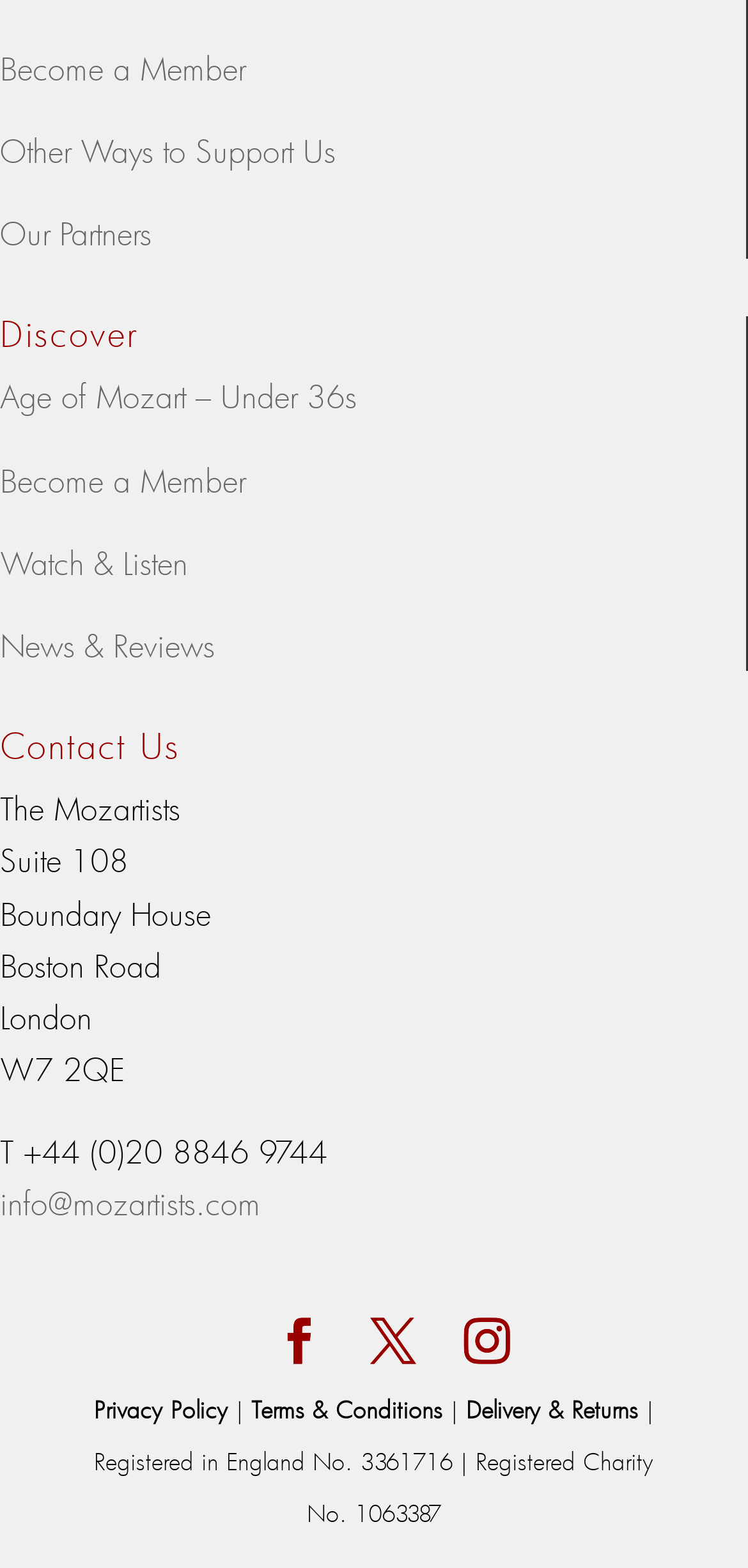How can I contact the organization?
Please provide a comprehensive answer based on the contents of the image.

The contact information of the organization can be found at the bottom of the webpage, which includes a phone number 'T +44 (0)20 8846 9744' and an email address 'info@mozartists.com'. This suggests that I can contact the organization through either phone or email.